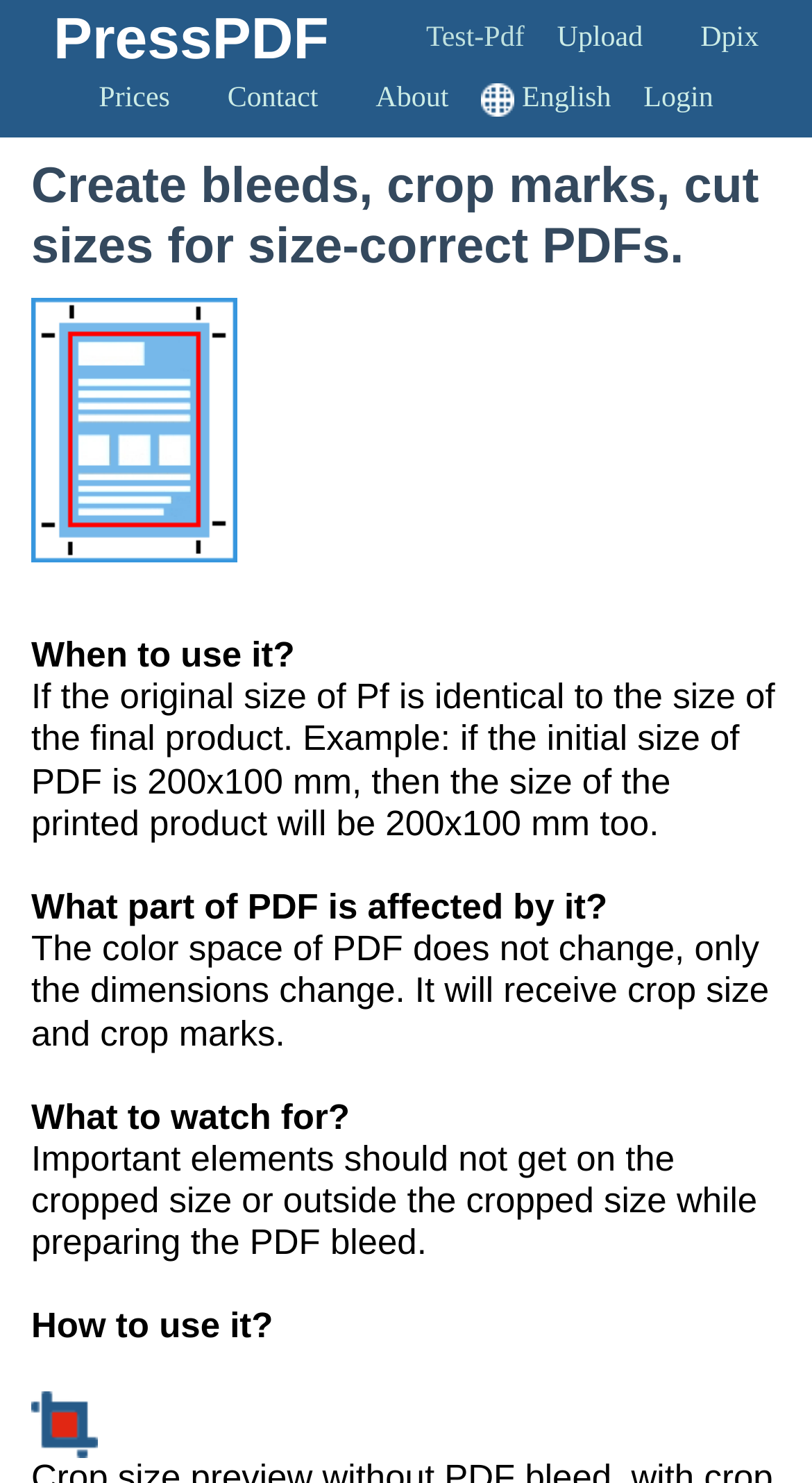What is the purpose of preparing a PDF?
Refer to the screenshot and respond with a concise word or phrase.

To create size-correct PDFs